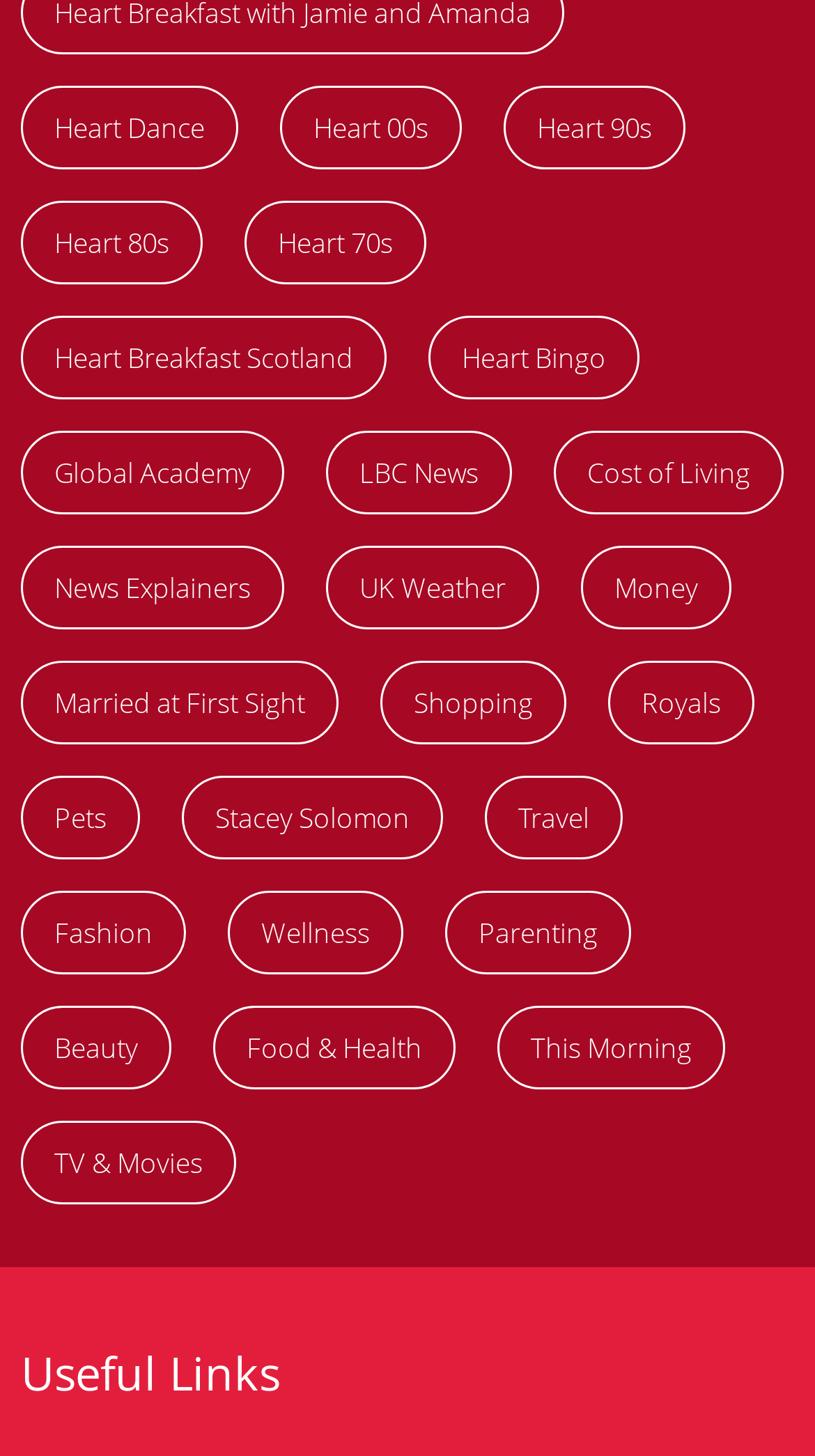Please identify the bounding box coordinates of the clickable region that I should interact with to perform the following instruction: "Check out Married at First Sight". The coordinates should be expressed as four float numbers between 0 and 1, i.e., [left, top, right, bottom].

[0.026, 0.453, 0.415, 0.511]